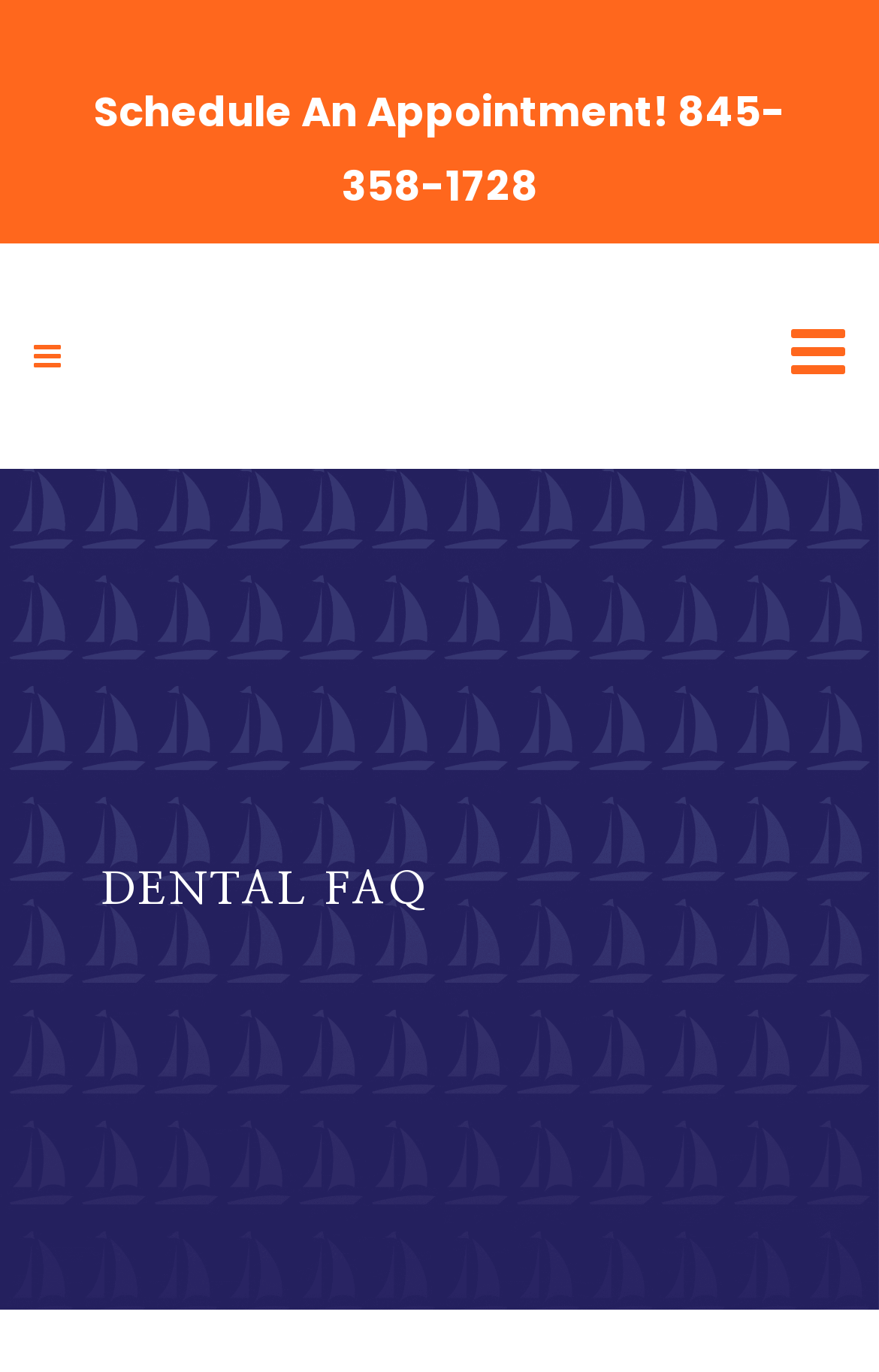Given the element description: "845-358-1728", predict the bounding box coordinates of the UI element it refers to, using four float numbers between 0 and 1, i.e., [left, top, right, bottom].

[0.388, 0.061, 0.894, 0.156]